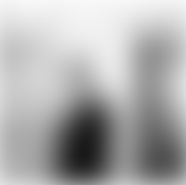Present an elaborate depiction of the scene captured in the image.

The image features a portrait of Pierre Dorion, an artist known for his contributions to contemporary art in Quebec. Positioned prominently on the left side, Dorion is depicted amidst a minimalist backdrop, enhancing the focus on his expression and attire. To the right, additional visual elements related to his work may be present, hinting at his artistic process and style. Below the portrait, text identifies him along with a brief attribution, signifying the importance of recognizing the individuals behind the art showcased at the VOX Centre de l’image contemporaine. This image serves not only as a visual representation but also as an invitation to explore the broader context of Dorion's artistic endeavors within the contemporary art scene.